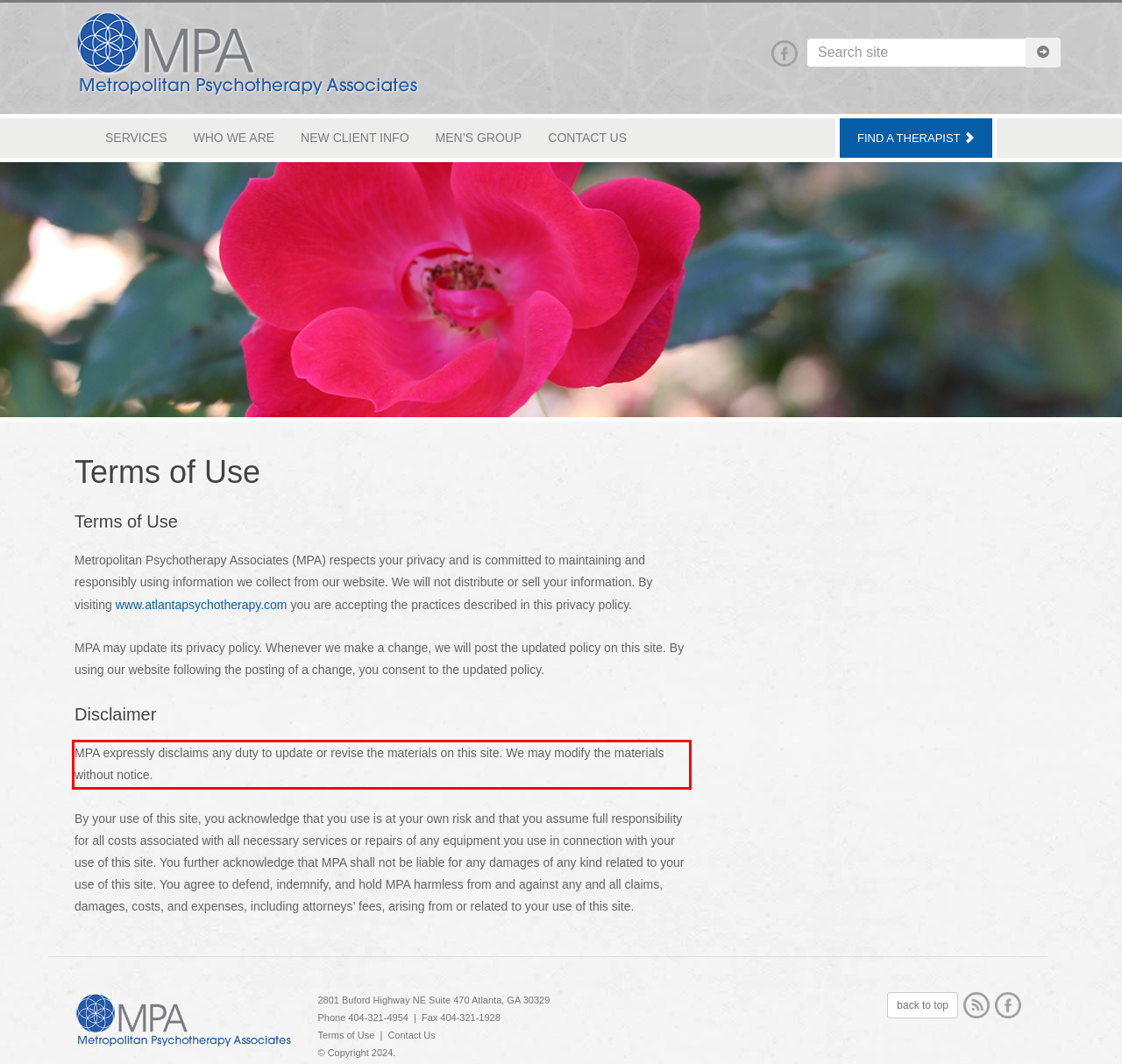You have a screenshot of a webpage with a red bounding box. Identify and extract the text content located inside the red bounding box.

MPA expressly disclaims any duty to update or revise the materials on this site. We may modify the materials without notice.